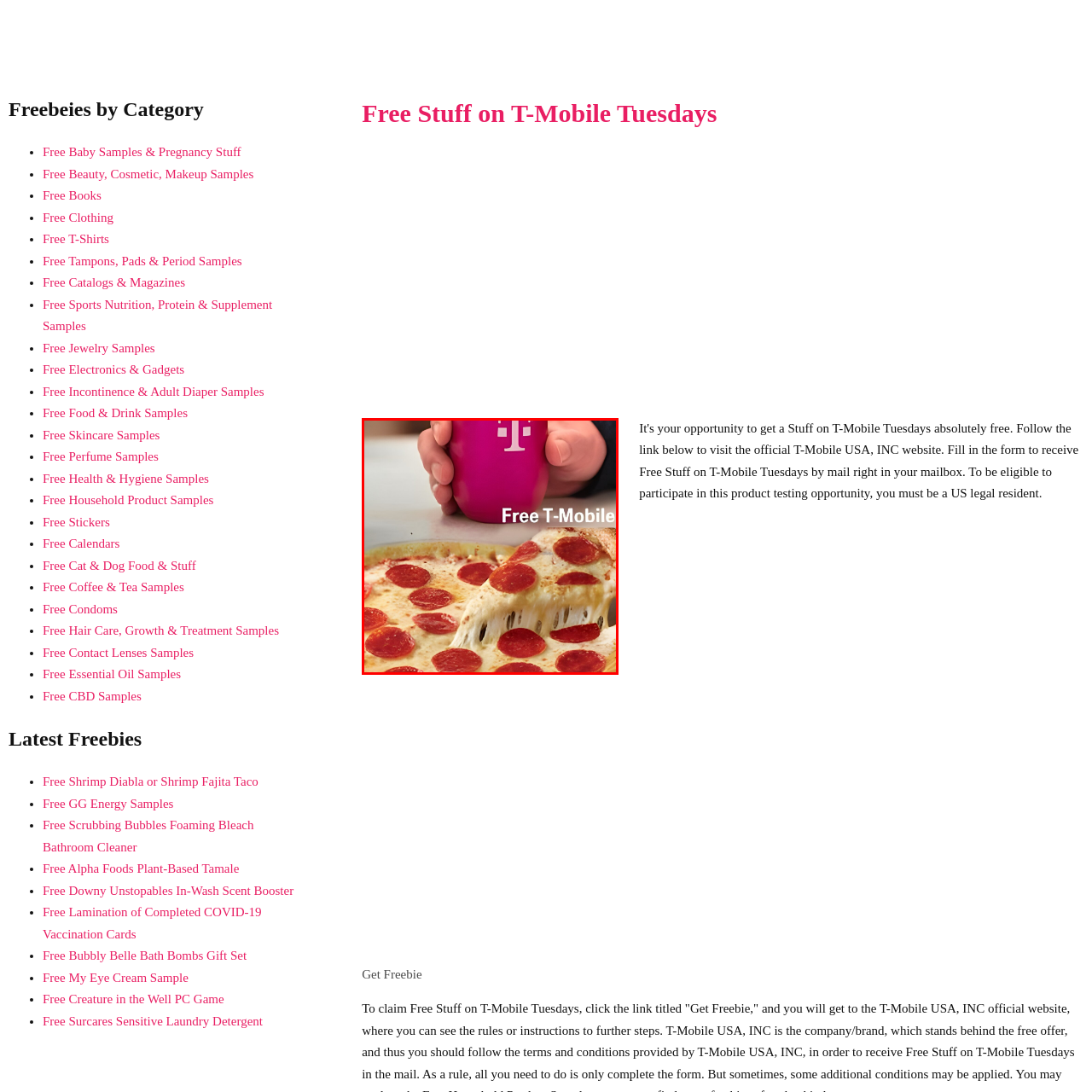Observe the image within the red outline and respond to the ensuing question with a detailed explanation based on the visual aspects of the image: 
What is the name of the program that offers free goodies?

This visual emphasizes the enticing offer associated with 'Free Stuff on T-Mobile Tuesdays,' where T-Mobile customers can enjoy complimentary goodies, including food items like this tasty pizza.